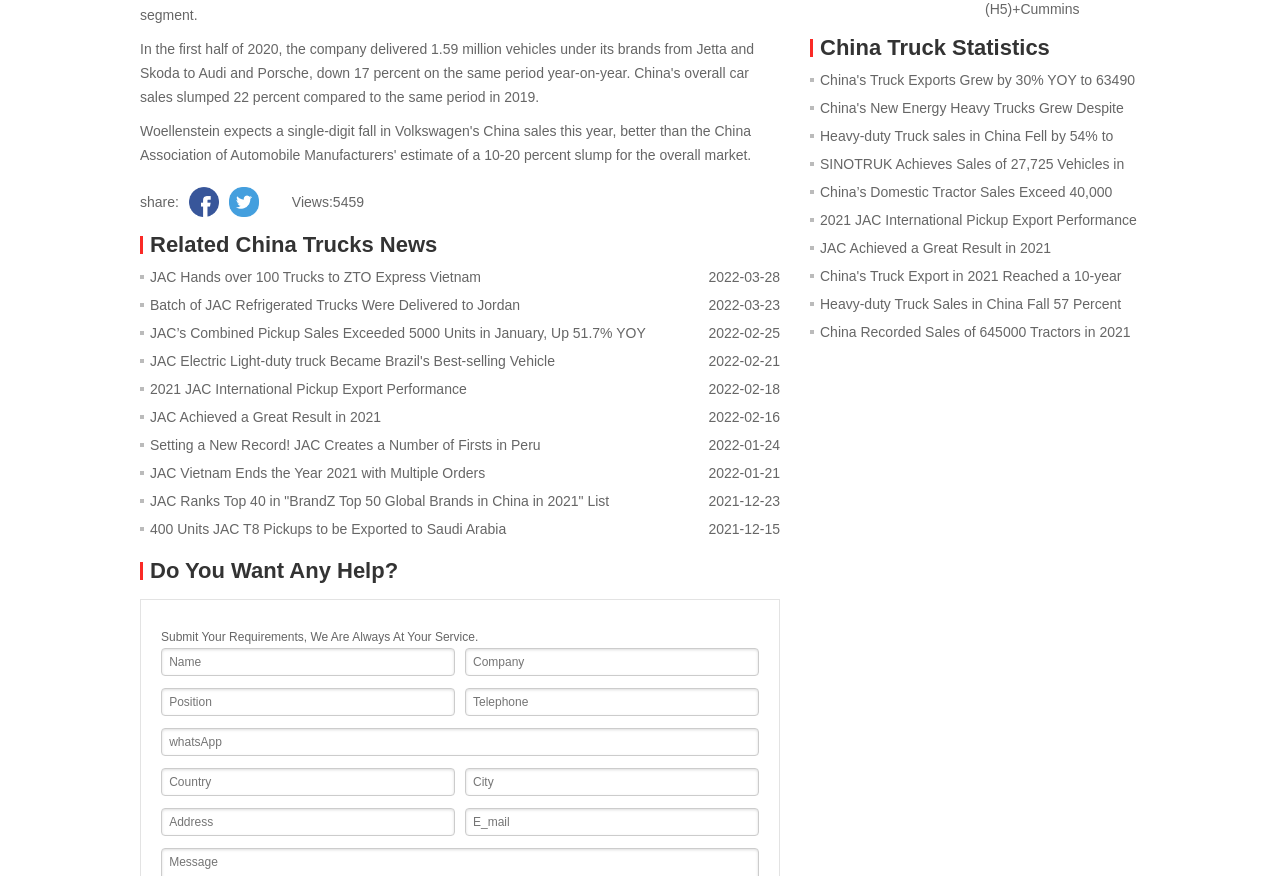What is the category of the statistics section on this webpage?
Based on the image, provide your answer in one word or phrase.

China Truck Statistics